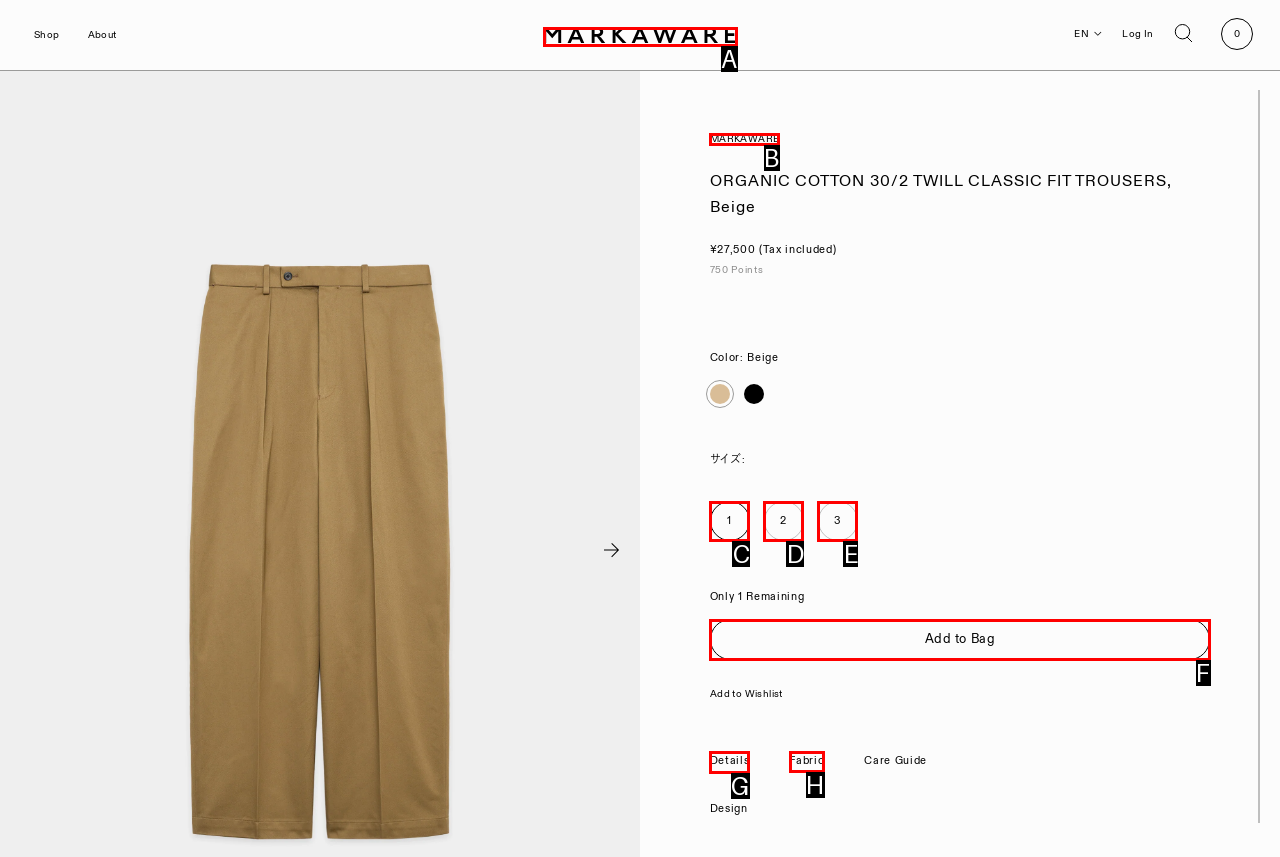Which lettered option matches the following description: Add to Bag
Provide the letter of the matching option directly.

F